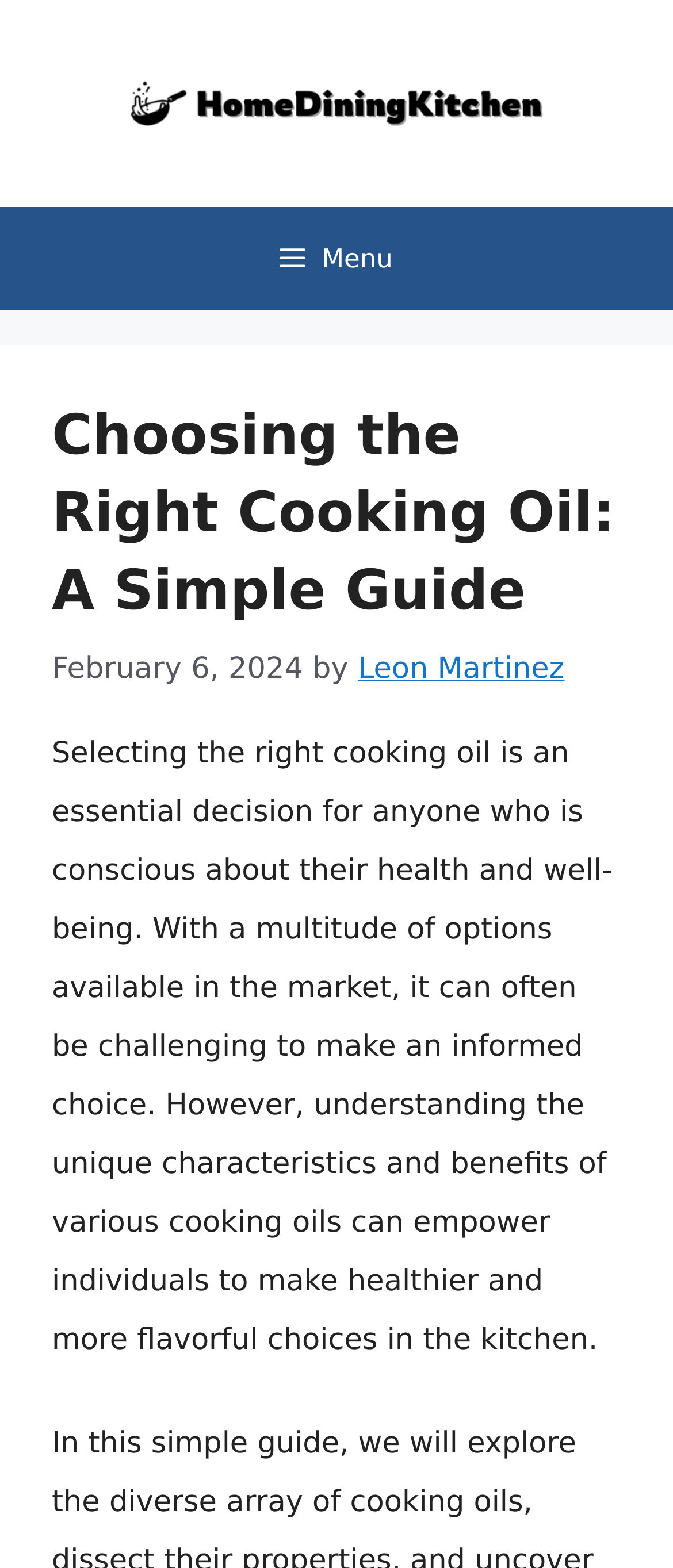Given the element description, predict the bounding box coordinates in the format (top-left x, top-left y, bottom-right x, bottom-right y). Make sure all values are between 0 and 1. Here is the element description: alt="HomeDiningKitchen"

[0.179, 0.055, 0.821, 0.077]